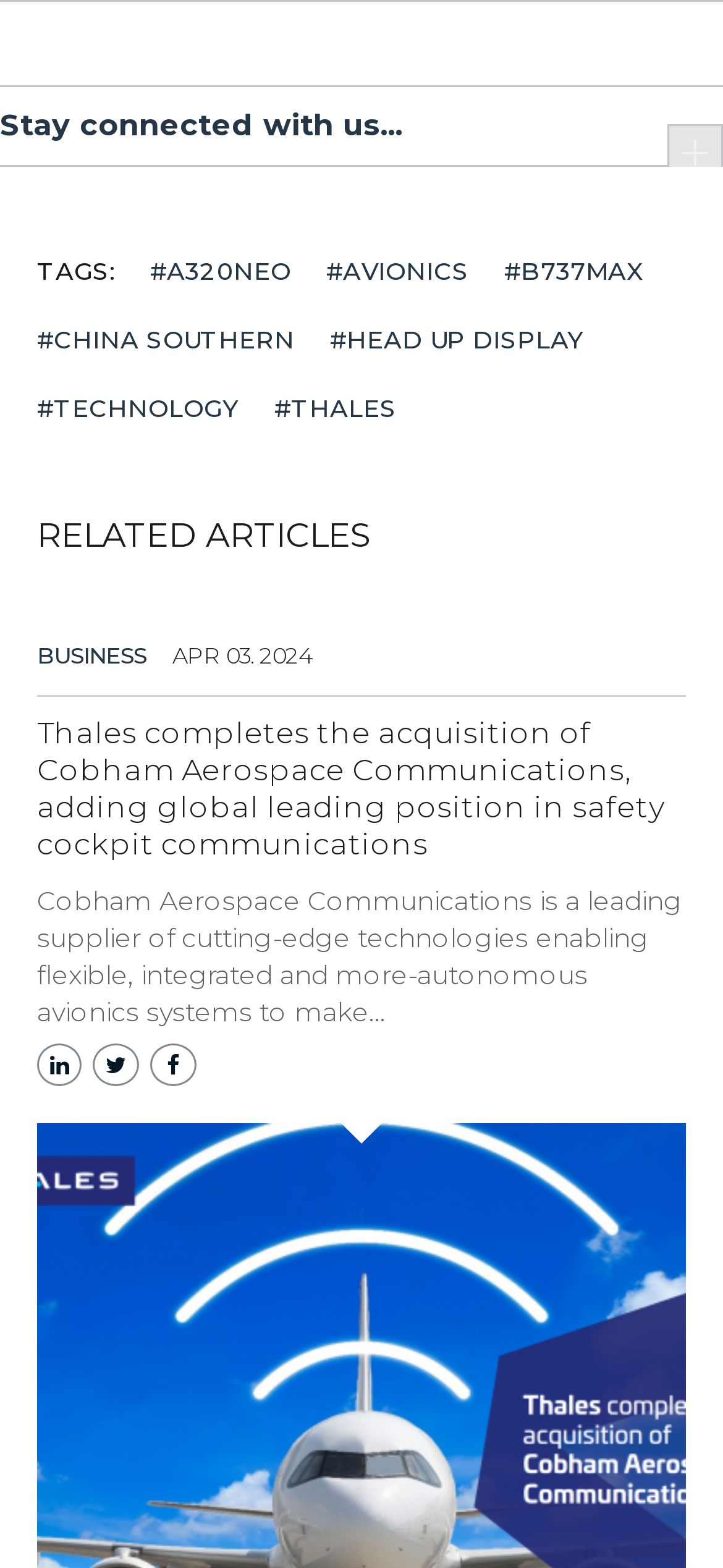Pinpoint the bounding box coordinates of the element that must be clicked to accomplish the following instruction: "Explore the topic of AVIONICS". The coordinates should be in the format of four float numbers between 0 and 1, i.e., [left, top, right, bottom].

[0.451, 0.159, 0.649, 0.185]